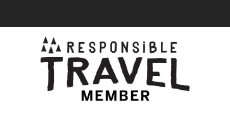What is the significance of the word 'MEMBER' in the logo?
Look at the image and respond to the question as thoroughly as possible.

The word 'MEMBER' is featured in a smaller font below the organization's name, suggesting that the organization is a member of or affiliated with responsible travel initiatives, further emphasizing its commitment to sustainable tourism practices.